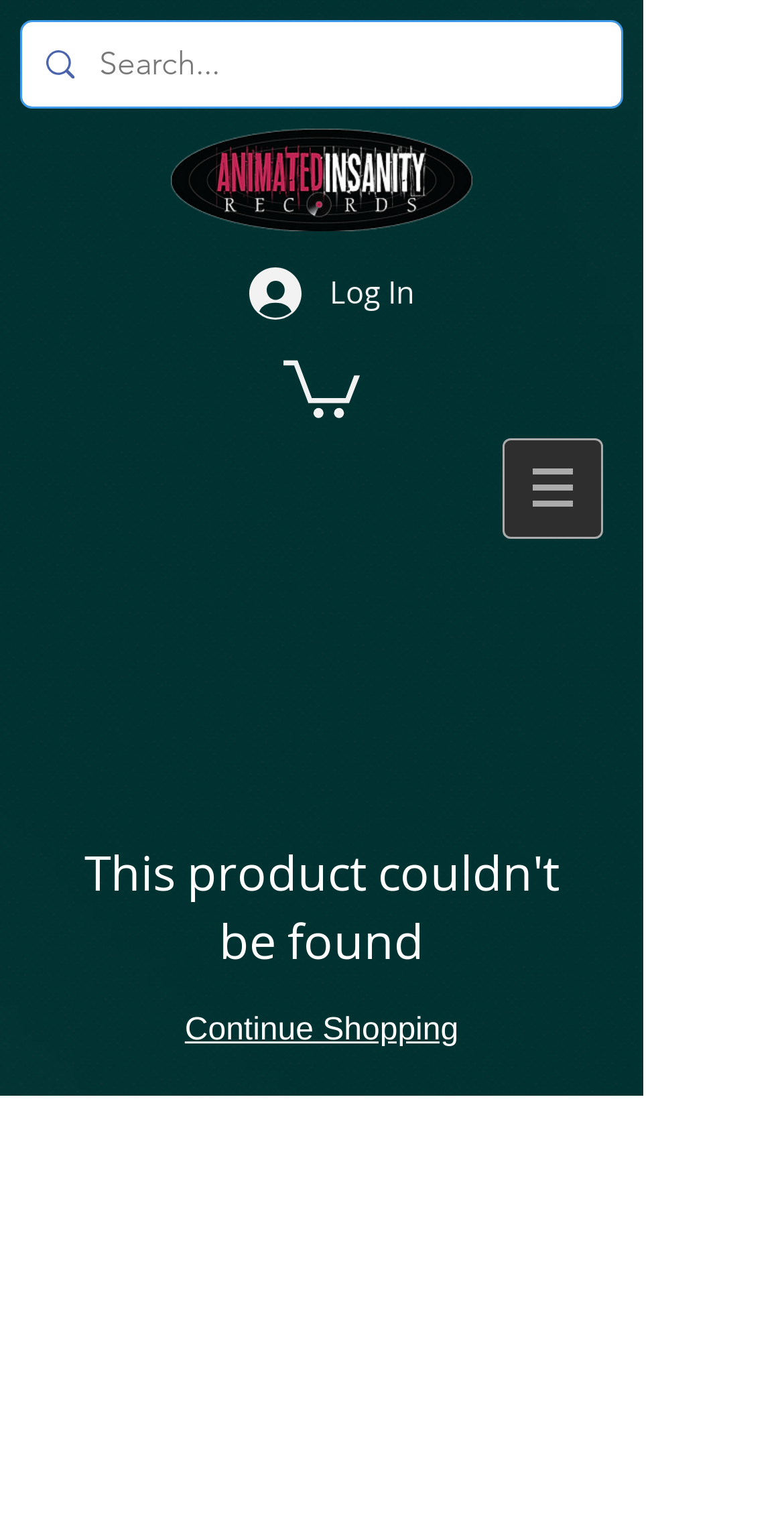What is the purpose of the 'Continue Shopping' link?
Using the details shown in the screenshot, provide a comprehensive answer to the question.

The 'Continue Shopping' link is located at the bottom of the page, and it suggests that the user has already added products to their cart or wishlist. This link allows the user to go back to the product page and continue shopping.